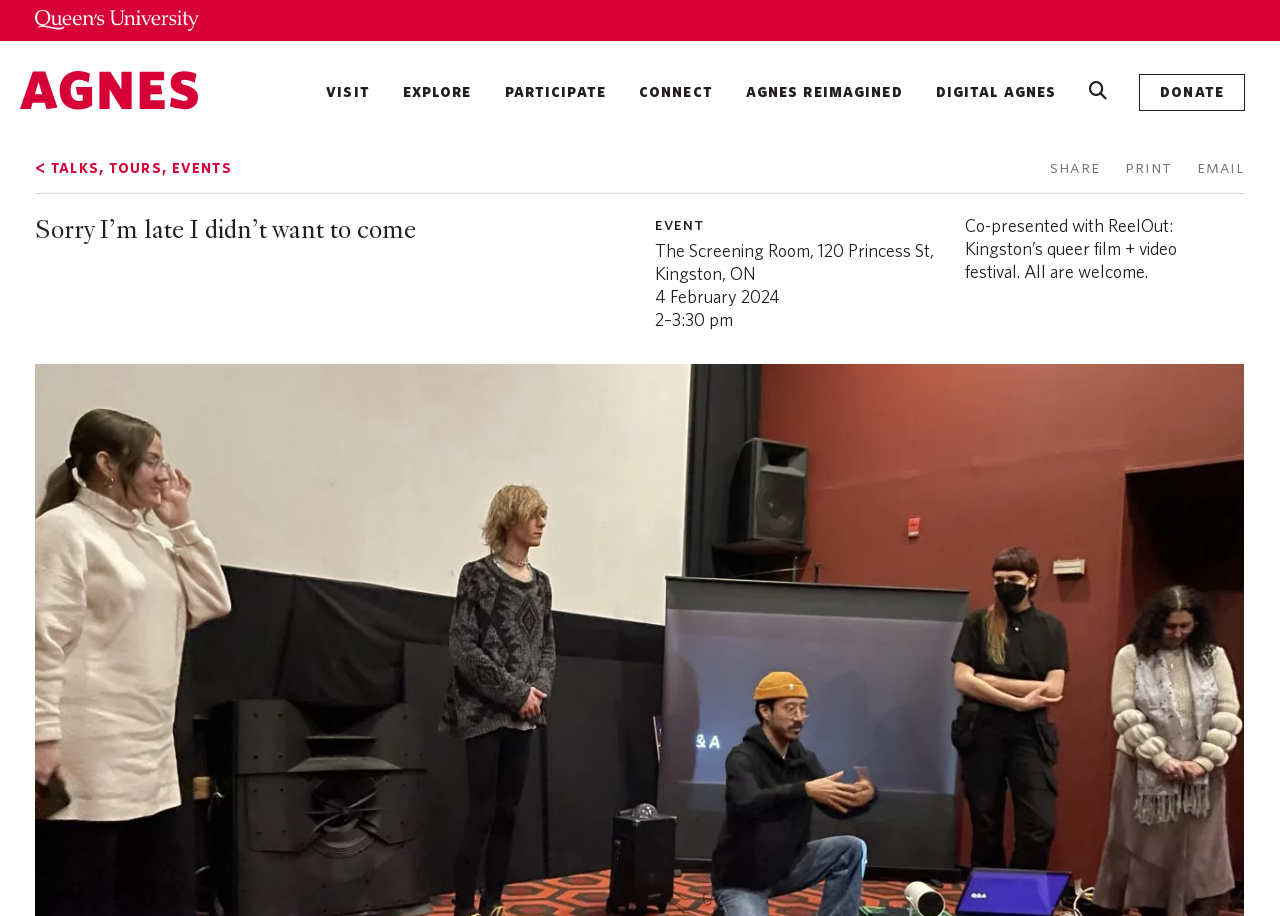Look at the image and answer the question in detail:
What is the name of the art centre?

The name of the art centre can be found in the top-left corner of the webpage, where it is written in bold font as 'Agnes Etherington Art Centre'.